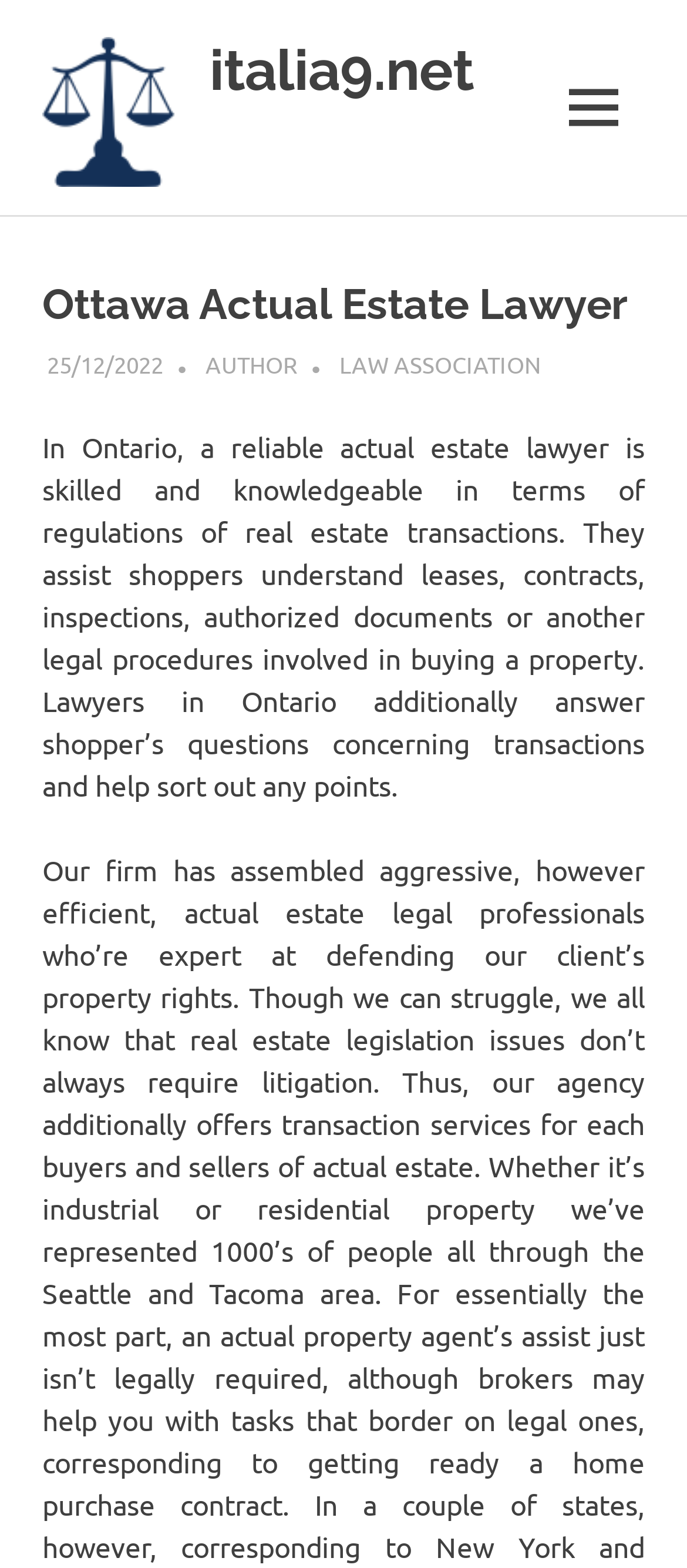What is the purpose of the 'MENU' button?
Answer the question in a detailed and comprehensive manner.

The 'MENU' button is a control that expands to reveal the primary menu, allowing users to access additional options and features on the webpage.